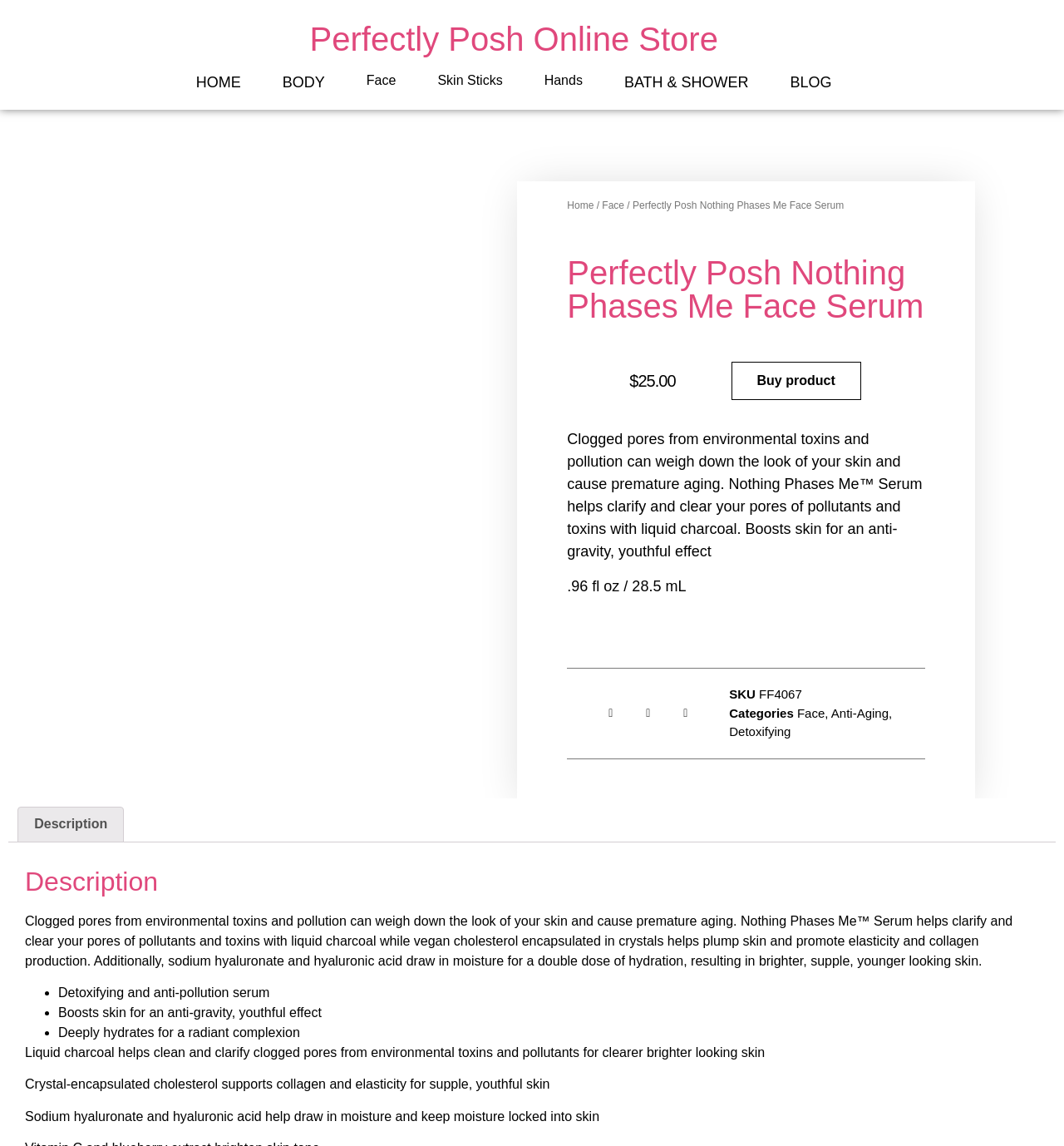Use a single word or phrase to answer the question:
What is the function of liquid charcoal in the face serum?

Clean and clarify clogged pores